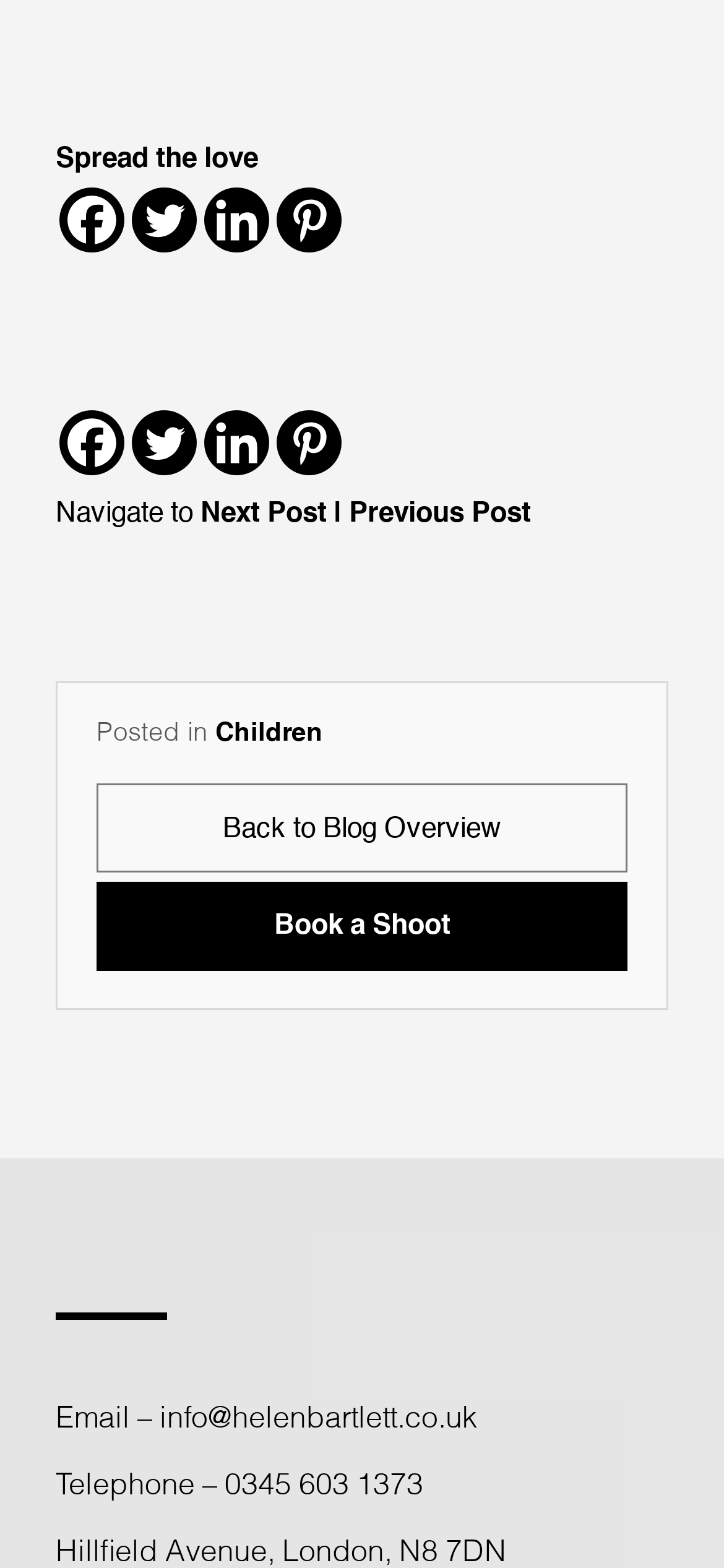Identify the bounding box coordinates of the area you need to click to perform the following instruction: "Go to next post".

[0.277, 0.318, 0.451, 0.336]